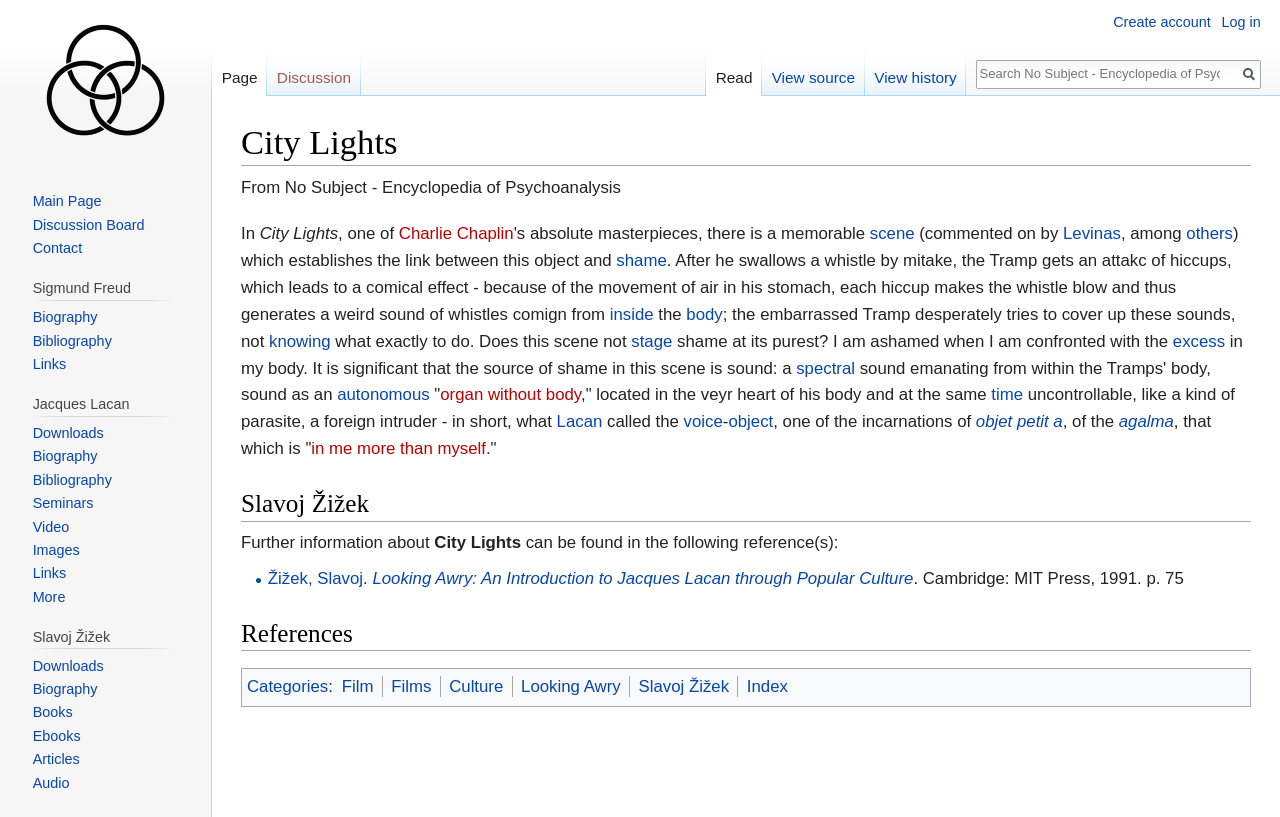Provide an in-depth caption for the contents of the webpage.

The webpage is about the concept of "City Lights" in the context of psychoanalysis, specifically Lacanian psychoanalysis. At the top of the page, there is a heading "City Lights" followed by a brief description "From No Subject - Encyclopedia of Psychoanalysis". Below this, there is a navigation menu with links to "navigation", "search", and other options.

The main content of the page is divided into sections, with headings such as "Slavoj Žižek" and "References". The text discusses the concept of shame and its relation to the body, citing examples from Charlie Chaplin's film "City Lights". There are several links to related concepts, such as "Lacan", "objet petit a", and "agalma", which are likely relevant to the discussion of psychoanalysis.

In the "References" section, there is a list of sources, including a book by Slavoj Žižek titled "Looking Awry: An Introduction to Jacques Lacan through Popular Culture". There are also links to categories such as "Film", "Culture", and "Index".

At the top right corner of the page, there is a navigation menu with links to "Personal tools", "Namespaces", "Views", and "Search". The search bar is located below this menu, with a button to "Go" and a link to "Visit the main page".